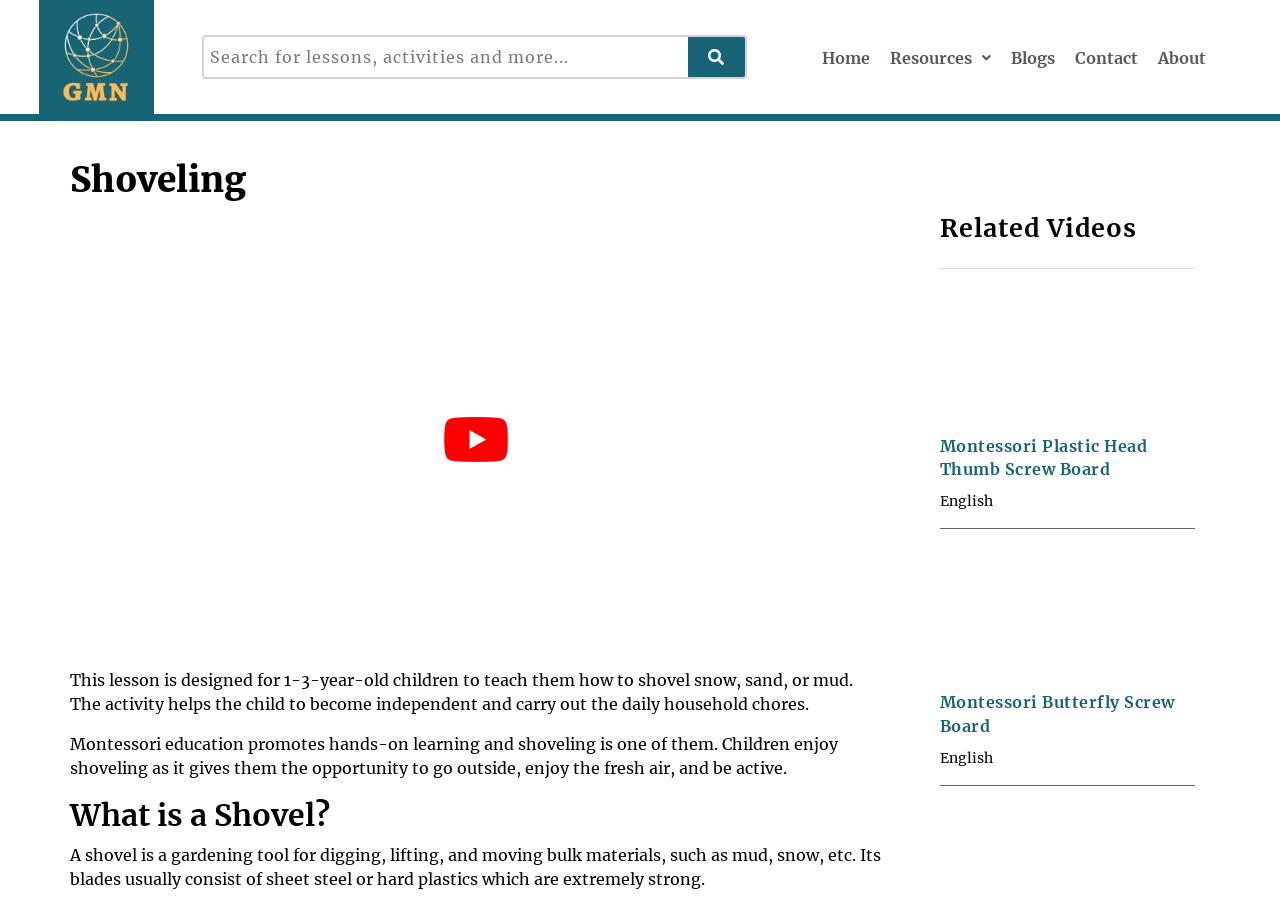What is the purpose of the shoveling activity?
From the screenshot, supply a one-word or short-phrase answer.

Teach children to shovel snow, sand, or mud